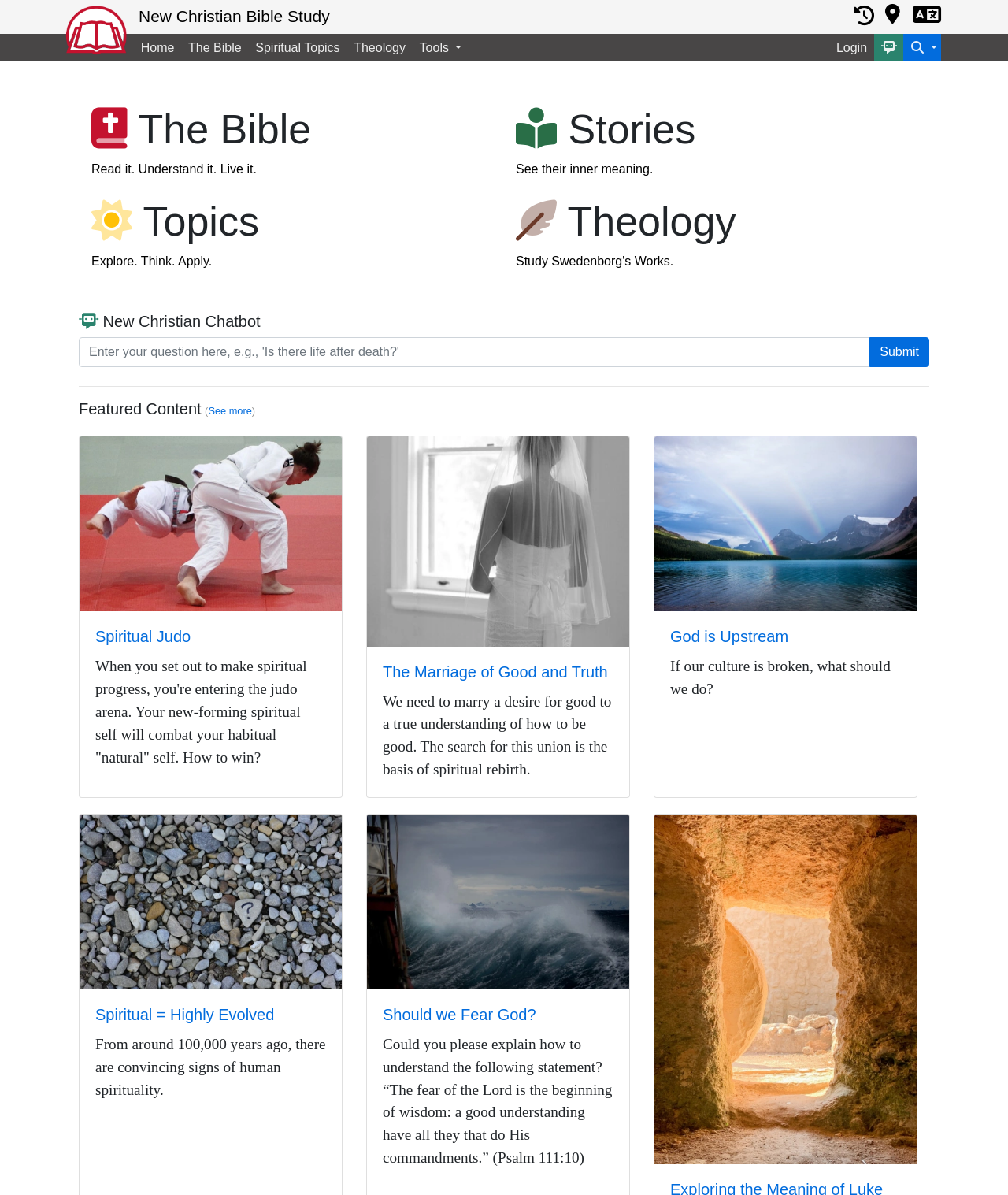How many featured content items are displayed on the webpage?
Look at the screenshot and respond with a single word or phrase.

6